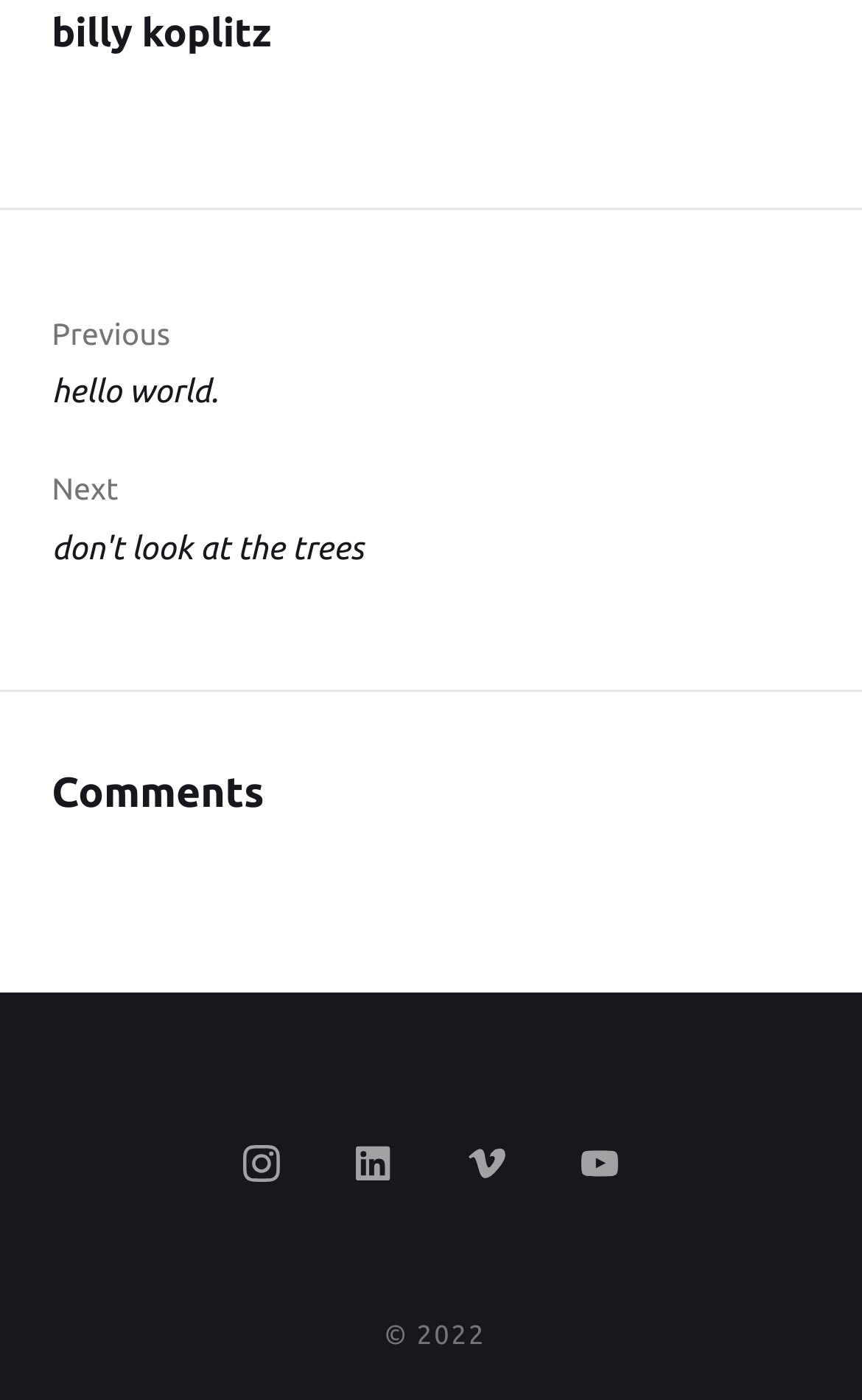Find the UI element described as: "aria-label="Vimeo"" and predict its bounding box coordinates. Ensure the coordinates are four float numbers between 0 and 1, [left, top, right, bottom].

[0.505, 0.819, 0.636, 0.85]